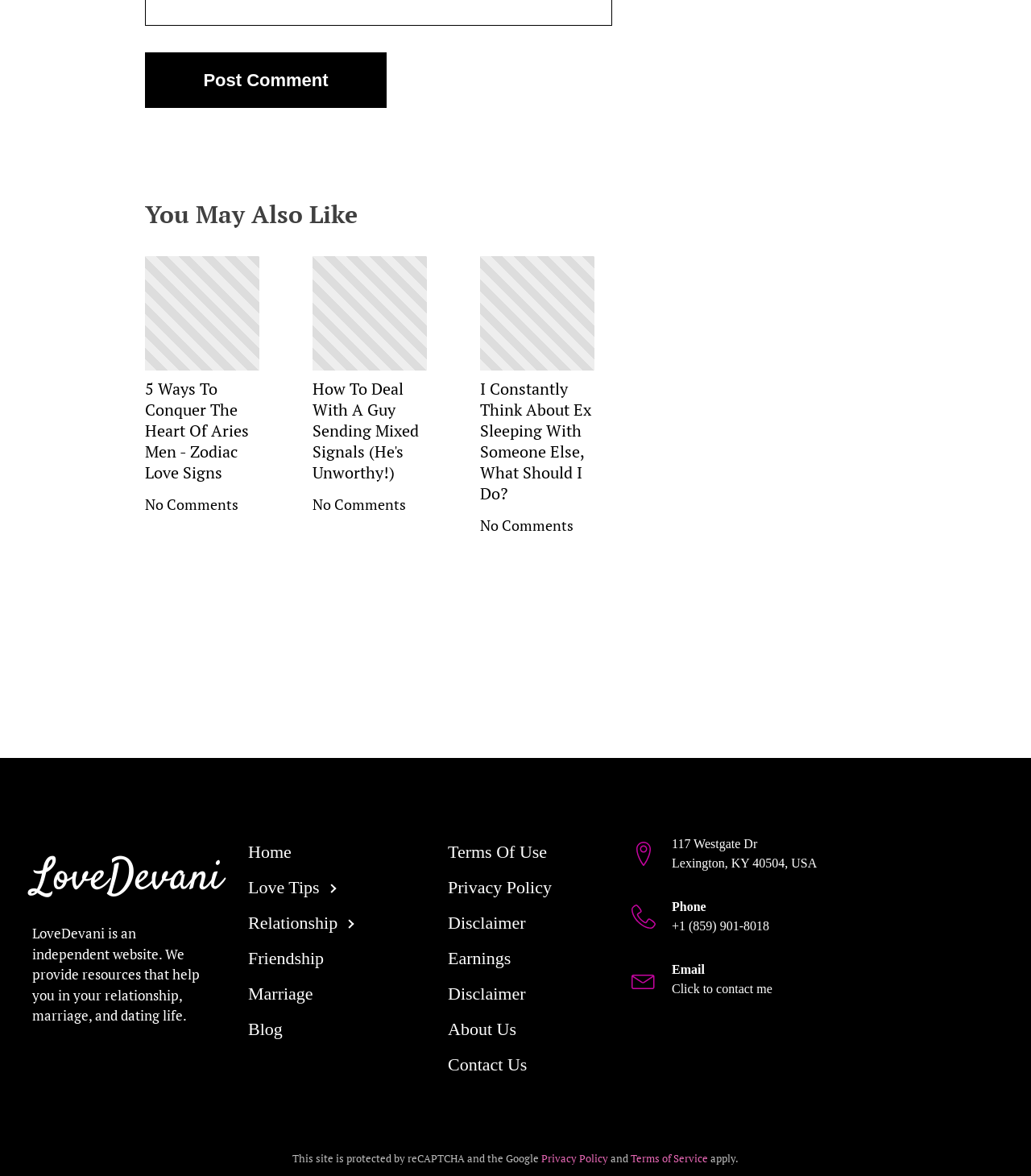Locate the bounding box coordinates of the area that needs to be clicked to fulfill the following instruction: "Contact through email". The coordinates should be in the format of four float numbers between 0 and 1, namely [left, top, right, bottom].

[0.652, 0.833, 0.749, 0.85]